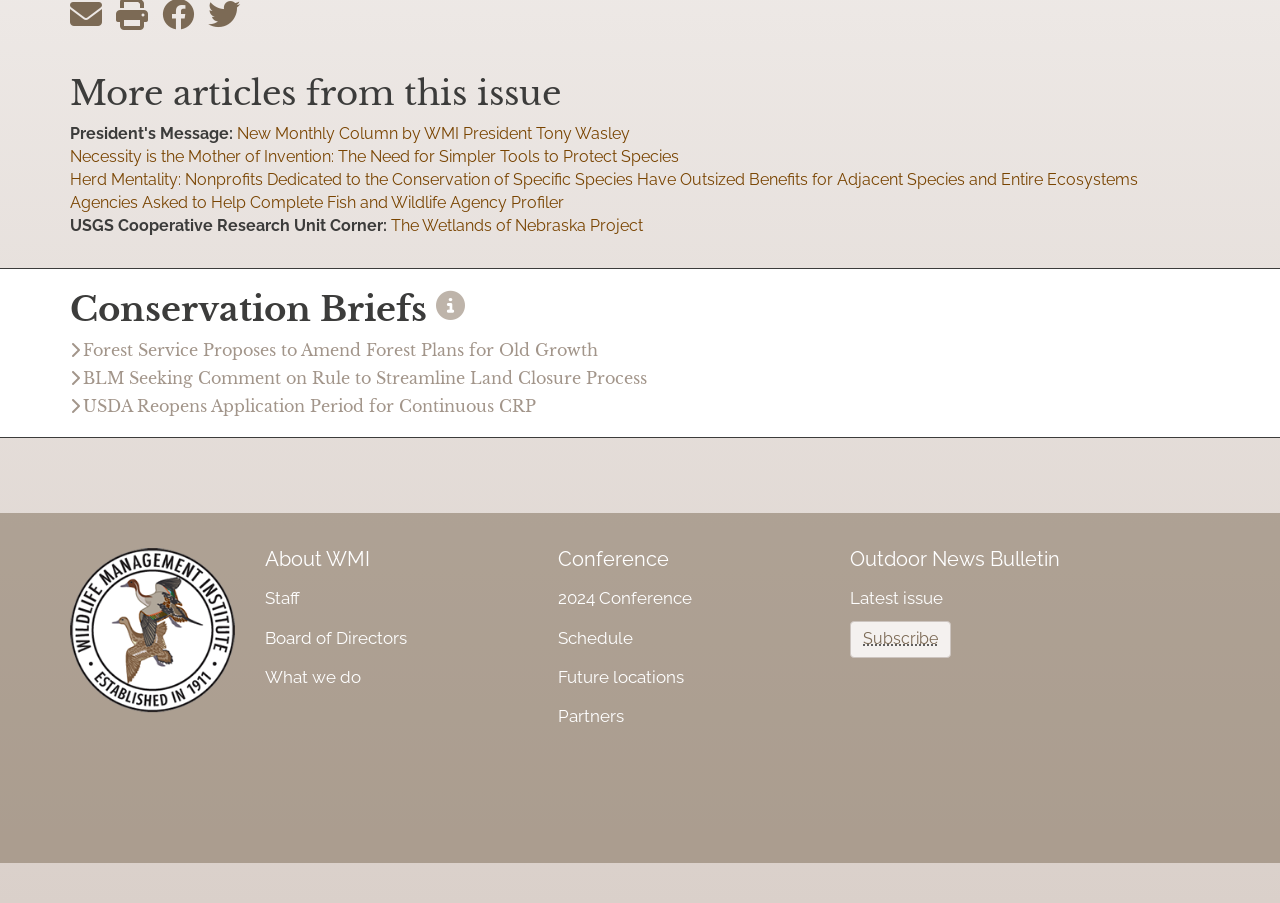Pinpoint the bounding box coordinates for the area that should be clicked to perform the following instruction: "Discover what WMI does".

[0.207, 0.731, 0.412, 0.774]